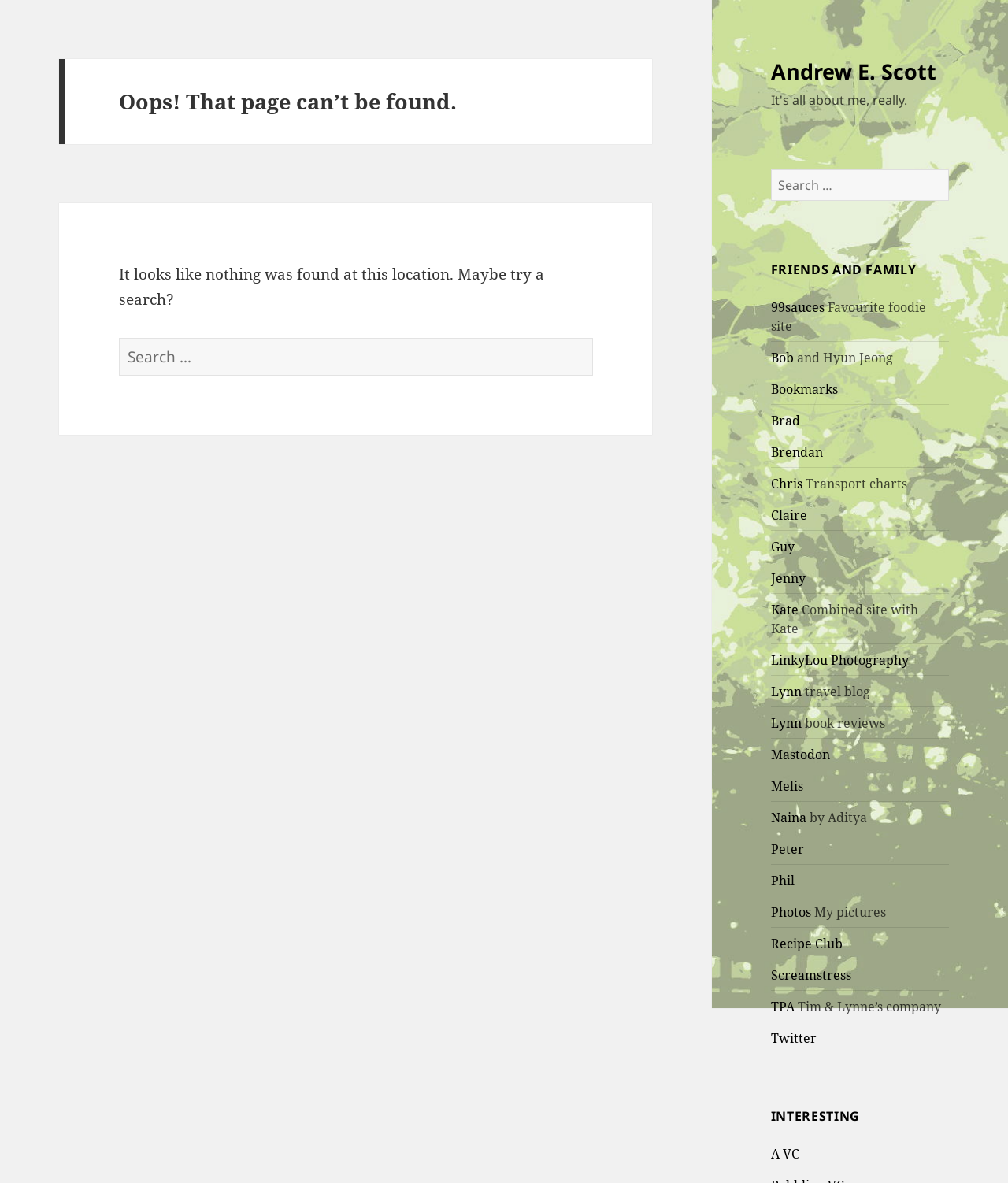What is the main heading displayed on the webpage? Please provide the text.

Oops! That page can’t be found.